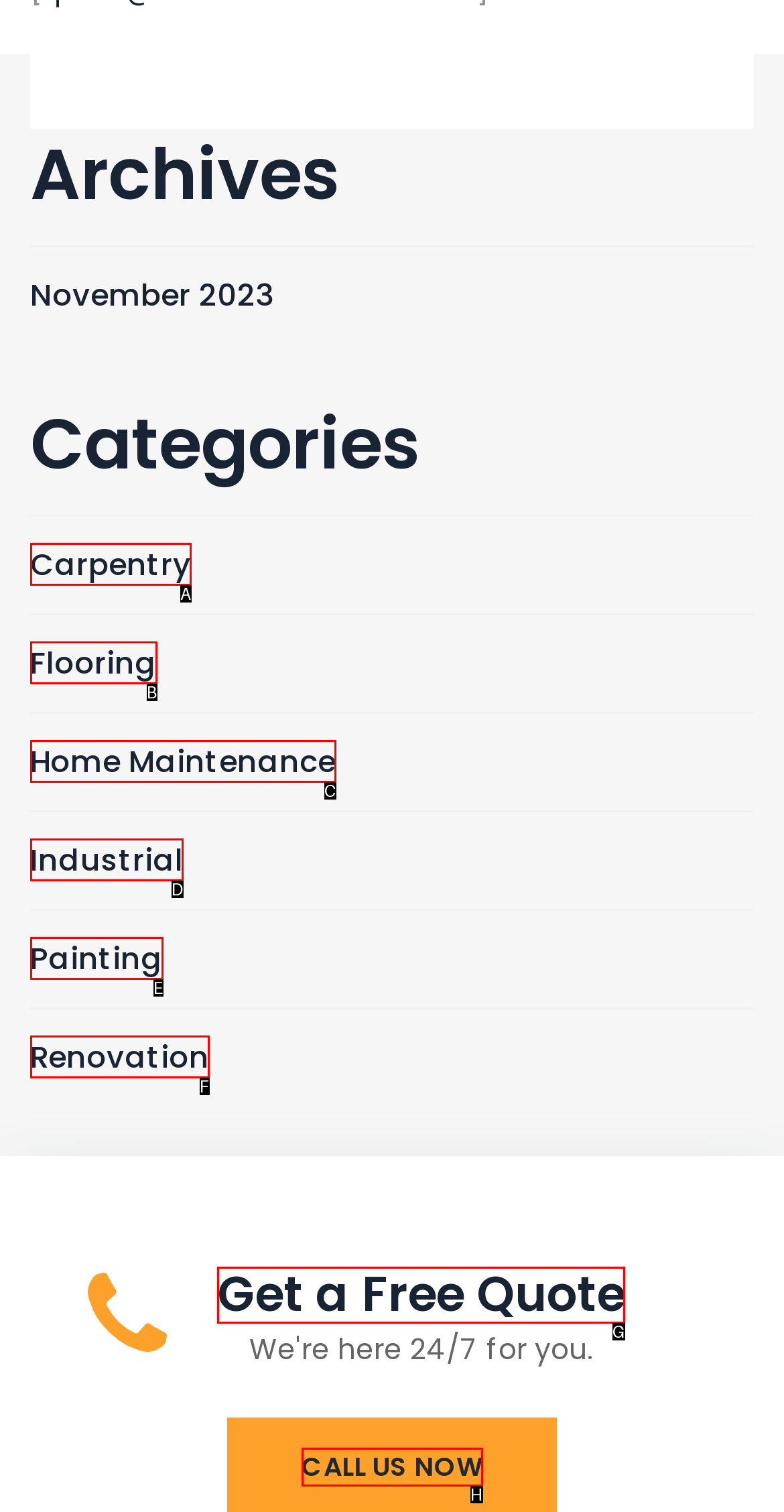Tell me which one HTML element I should click to complete the following task: get a free quote Answer with the option's letter from the given choices directly.

G